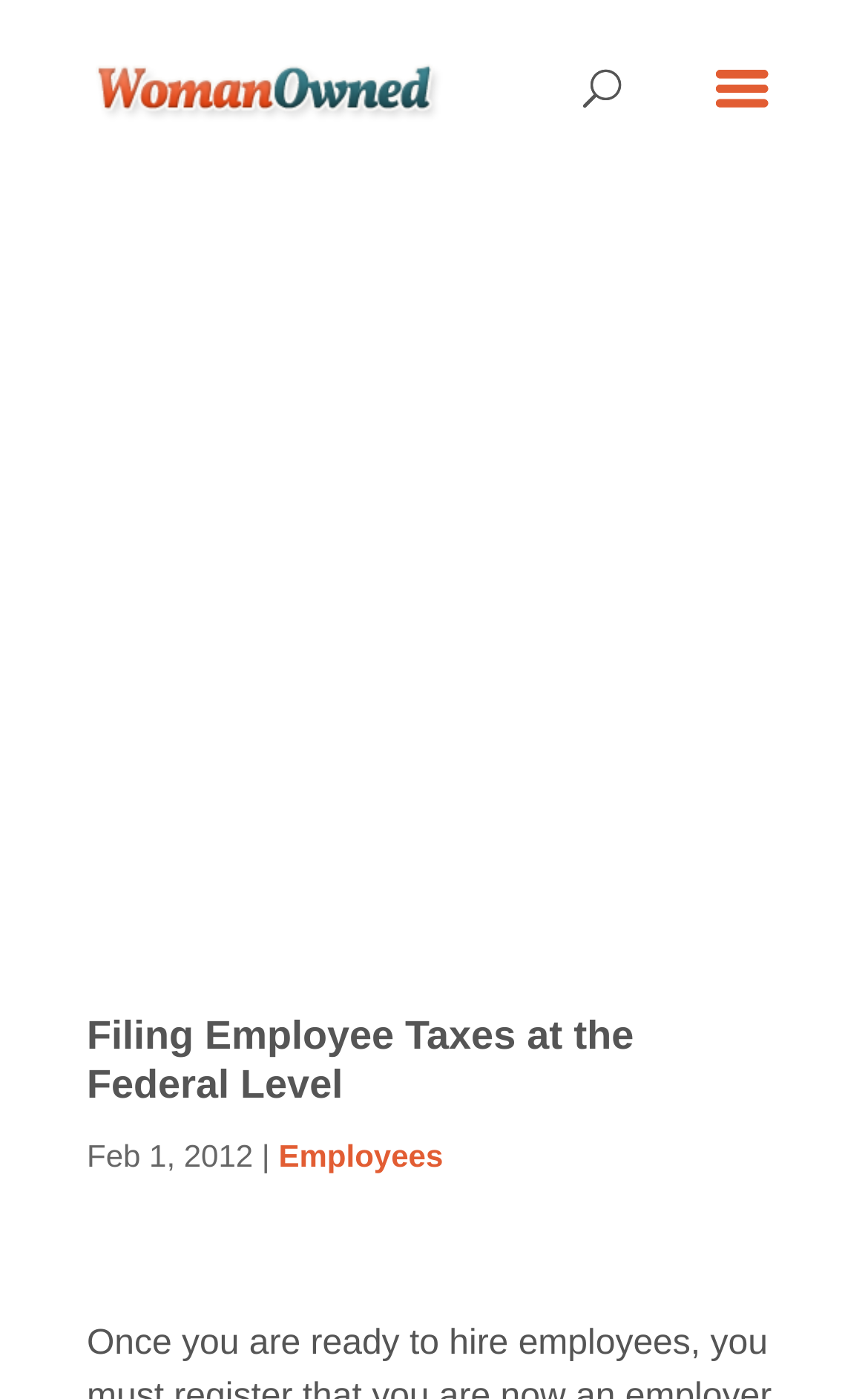Provide a brief response to the question below using one word or phrase:
Is there a search function on the webpage?

Yes